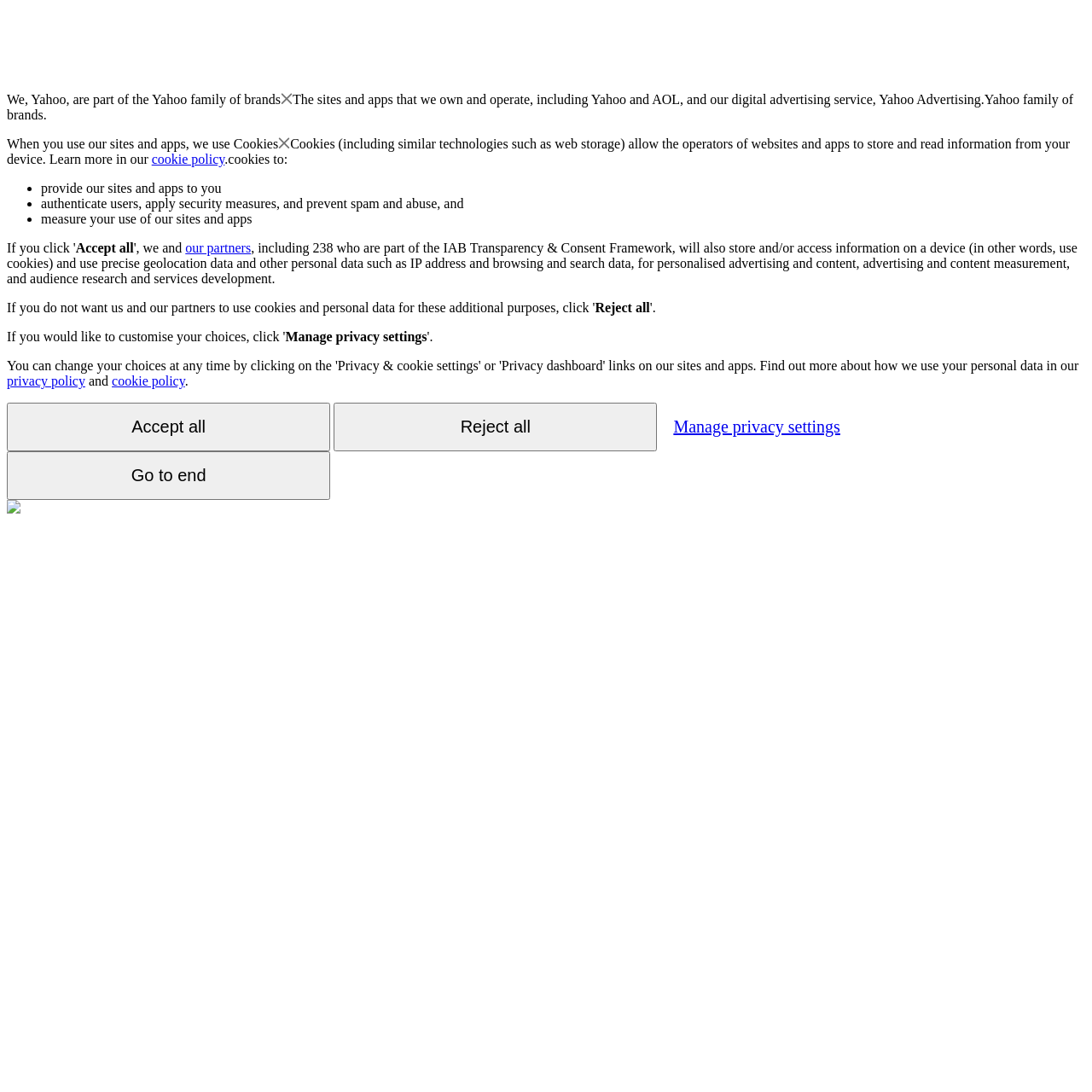Can you specify the bounding box coordinates for the region that should be clicked to fulfill this instruction: "View the 'cookie policy'".

[0.102, 0.342, 0.169, 0.355]